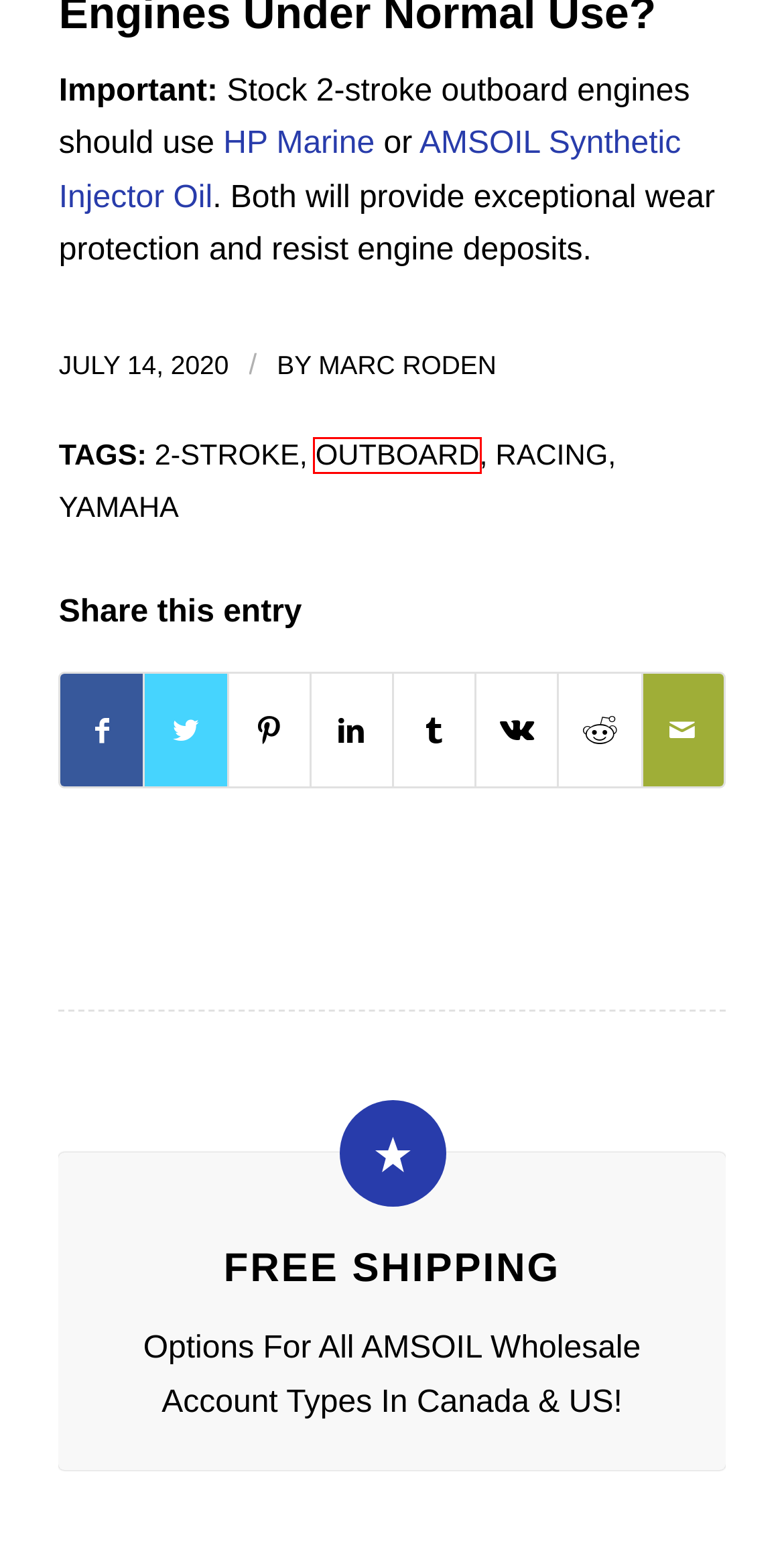Observe the screenshot of a webpage with a red bounding box around an element. Identify the webpage description that best fits the new page after the element inside the bounding box is clicked. The candidates are:
A. Marc Roden, Author at Oil Depot - AMSOIL Dealer Serving Canada & US
B. 2-stroke Archives - Oil Depot - AMSOIL Dealer Serving Canada & US
C. AMSOIL Now Offers Free Shipping Options For All Wholesale Account Types
D. outboard Archives - Oil Depot - AMSOIL Dealer Serving Canada & US
E. yamaha Archives - Oil Depot - AMSOIL Dealer Serving Canada & US
F. AMSOIL Synthetic Two-Stroke Injector Oil
G. racing Archives - Oil Depot - AMSOIL Dealer Serving Canada & US
H. Buy AMSOIL HP Marine Synthetic 2-Cycle Oil in Canada and USA

D